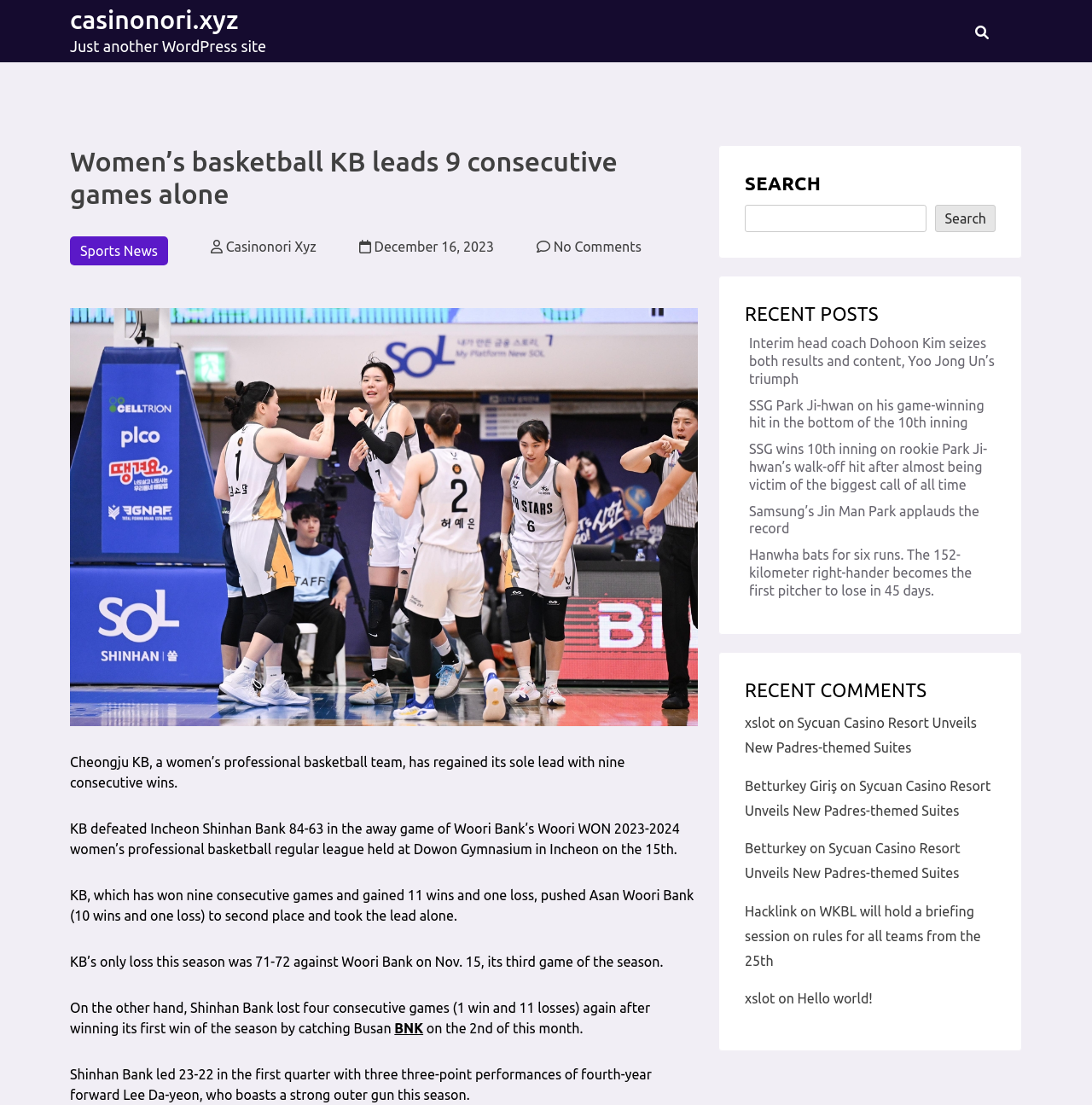What is the name of the forward who boasts a strong outer gun this season?
Based on the image, provide a one-word or brief-phrase response.

Lee Da-yeon